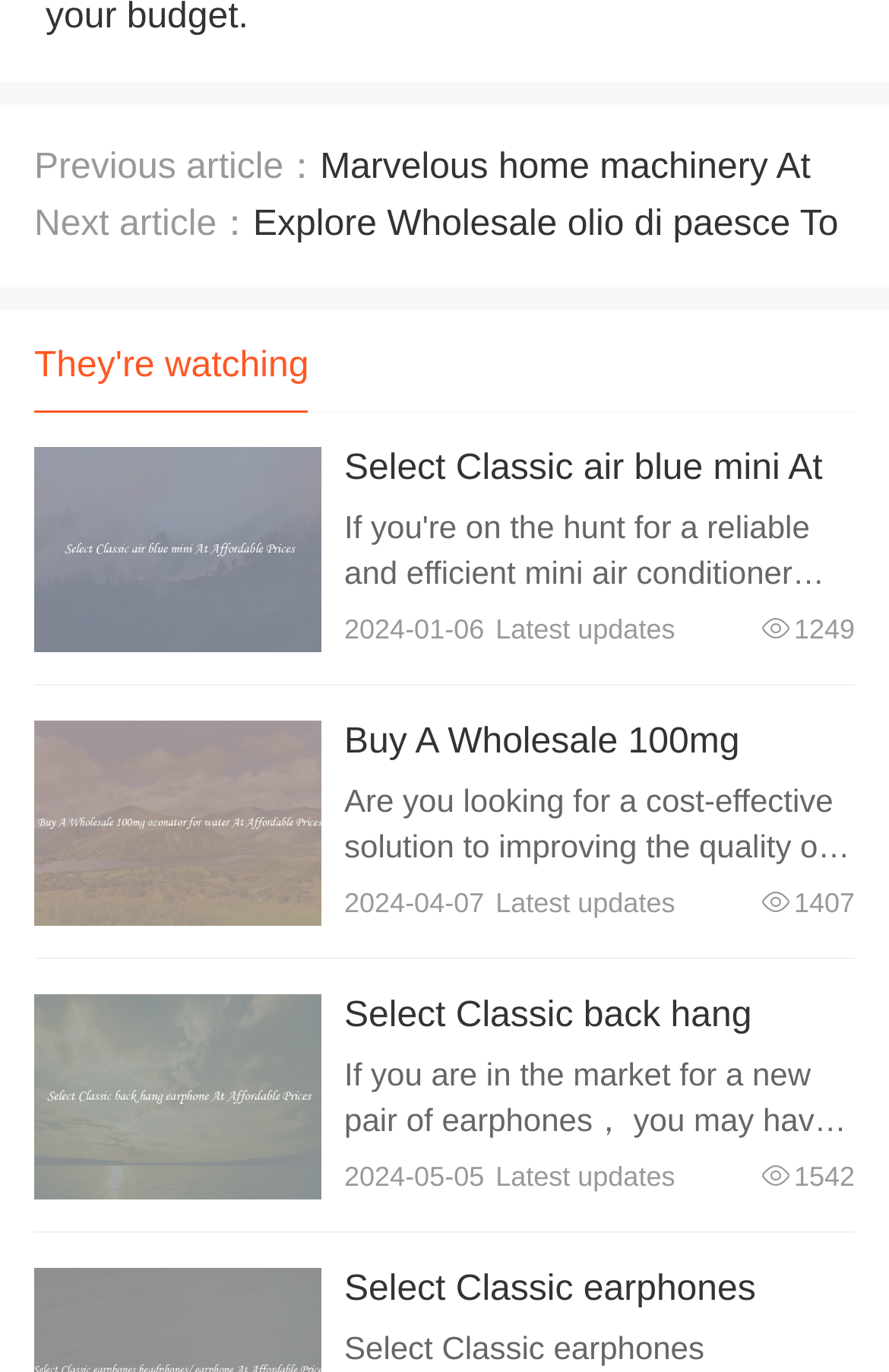What is the topic of the second article?
Use the image to give a comprehensive and detailed response to the question.

I read the description of the second article, which mentions a wholesale 100mg ozonator for water. This suggests that the topic of the second article is related to water ozonators.